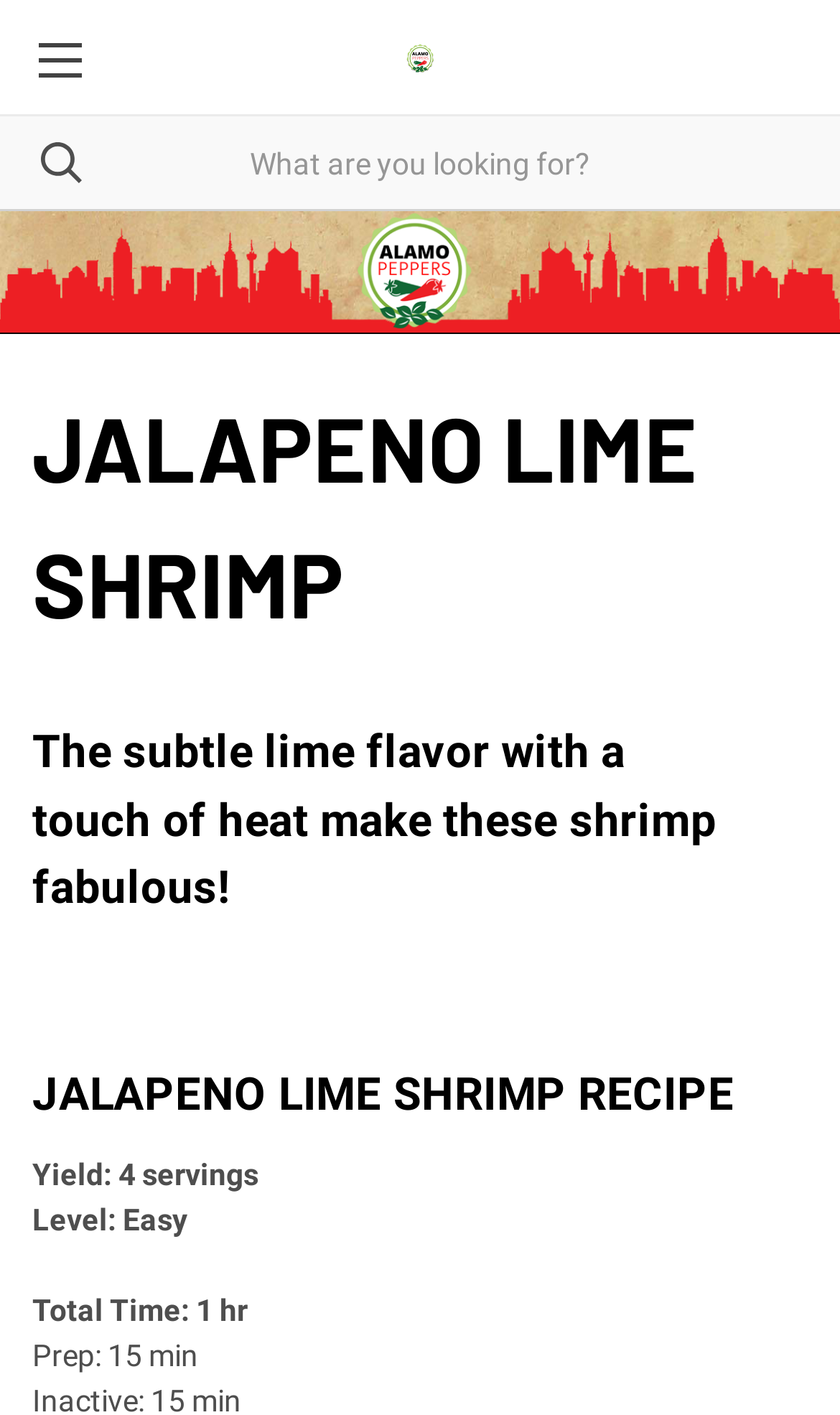Create a detailed narrative describing the layout and content of the webpage.

The webpage is about a recipe for Jalapeno Lime Shrimp. At the top left corner, there is a link to a menu, and next to it, a link to "Alamo Peppers" with a corresponding image. Below these links, there is a hidden search box and a hidden button.

The main content of the webpage is dominated by a large image of the Alamo Peppers logo, which spans the entire width of the page. Above this logo, there are three headings: "JALAPENO LIME SHRIMP" in a prominent position, followed by a descriptive text "The subtle lime flavor with a touch of heat make these shrimp fabulous!", and then the title of the recipe "JALAPENO LIME SHRIMP RECIPE".

Below the logo, there are four lines of text providing details about the recipe: "Yield: 4 servings", "Level: Easy", "Total Time: 1 hr", and "Prep: 15 min". These lines are positioned near the top of the page, above the center.